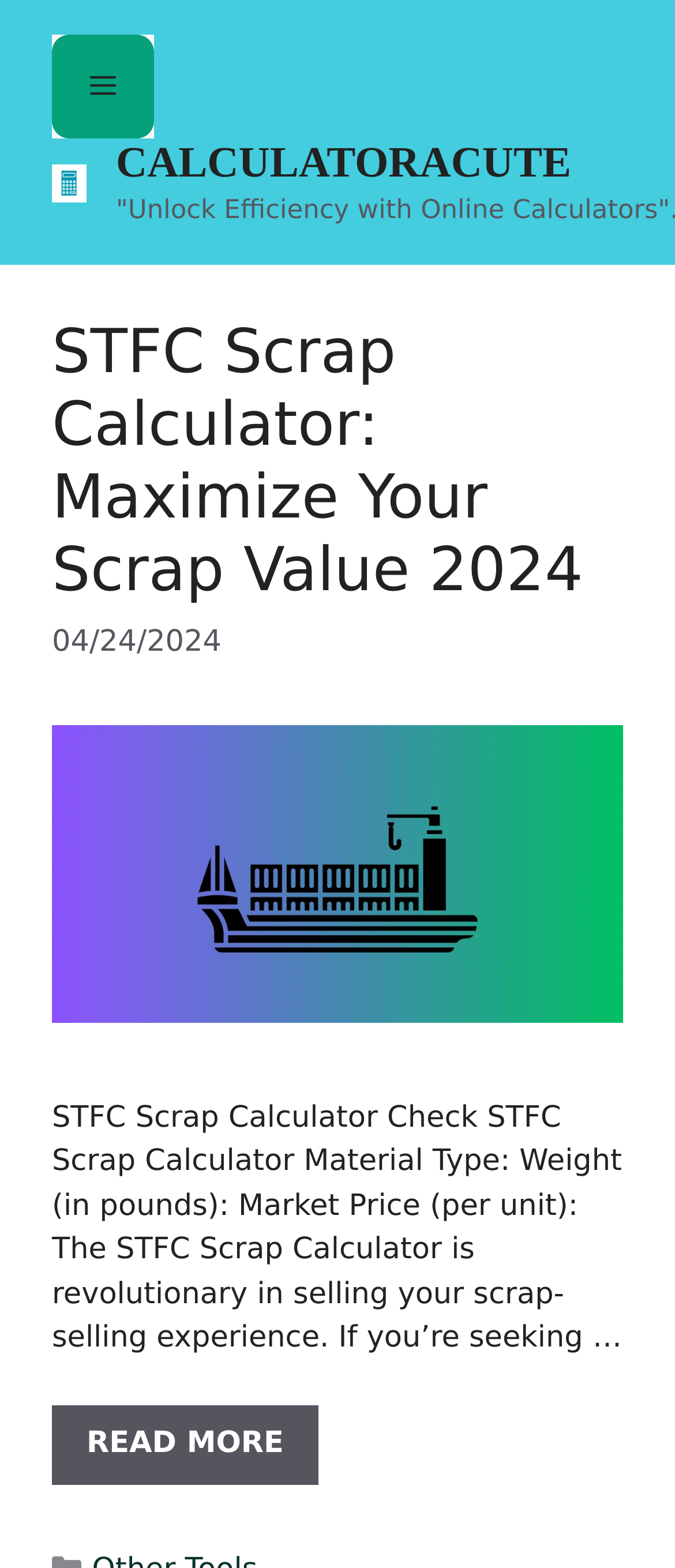From the image, can you give a detailed response to the question below:
What is the topic of the featured article?

The topic of the featured article can be determined by looking at the heading section, which says 'STFC Scrap Calculator: Maximize Your Scrap Value 2024'. This indicates that the article is about the STFC Scrap Calculator.